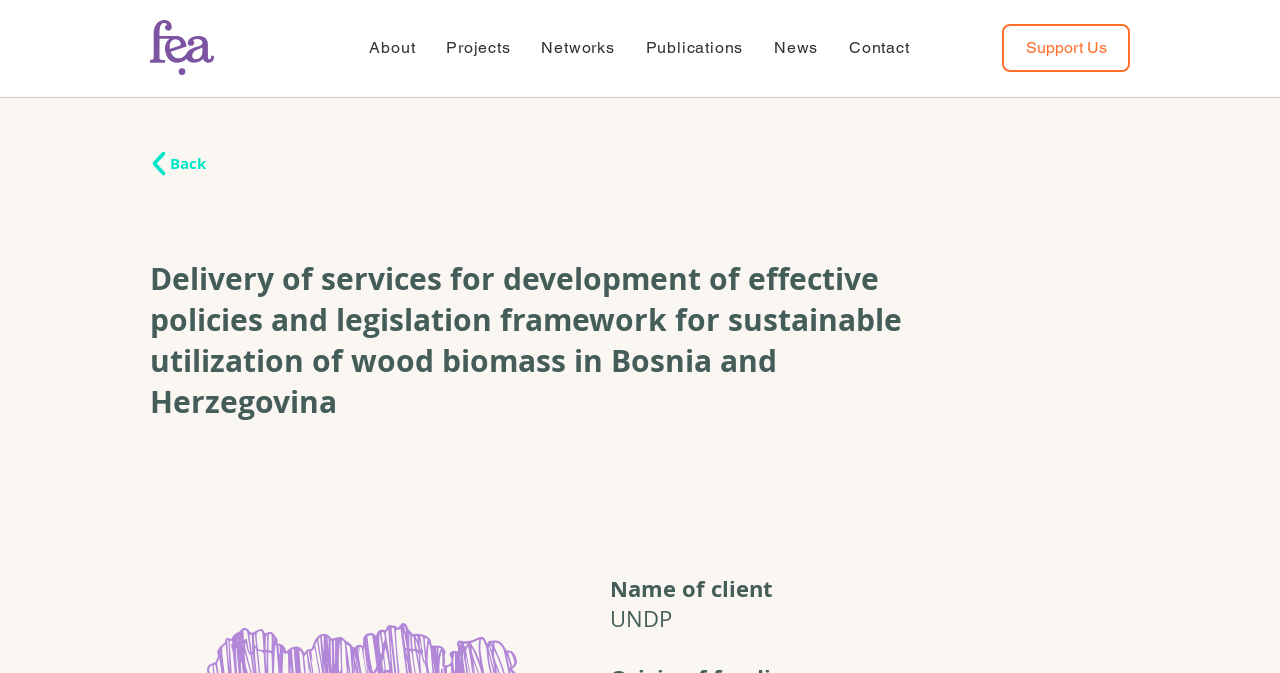Describe all the key features of the webpage in detail.

The webpage appears to be a project or initiative page, focused on mapping and conducting consultations with stakeholders on biodiversity and land degradation in Bosnia and Herzegovina (BiH) as part of the ENVSEC initiative. 

At the top left of the page, there is a link with no text. To the right of this link, there is a navigation menu labeled "Site" that contains several links, including "About", "Projects", "Networks", "Publications", "News", and "Contact". These links are arranged horizontally, with "About" on the left and "Contact" on the right.

On the top right of the page, there is another link labeled "Support Us". Below this link, there are two more links, one with no text and another labeled "Back". 

The main content of the page is a paragraph of text that describes the delivery of services for development of effective policies and legislation framework for sustainable utilization of wood biomass in Bosnia and Herzegovina. This text is located below the navigation menu and spans most of the page's width.

At the bottom of the page, there are two lines of text. The first line is labeled "Name of client", and the second line contains the text "UNDP". These lines are located near the bottom left of the page.